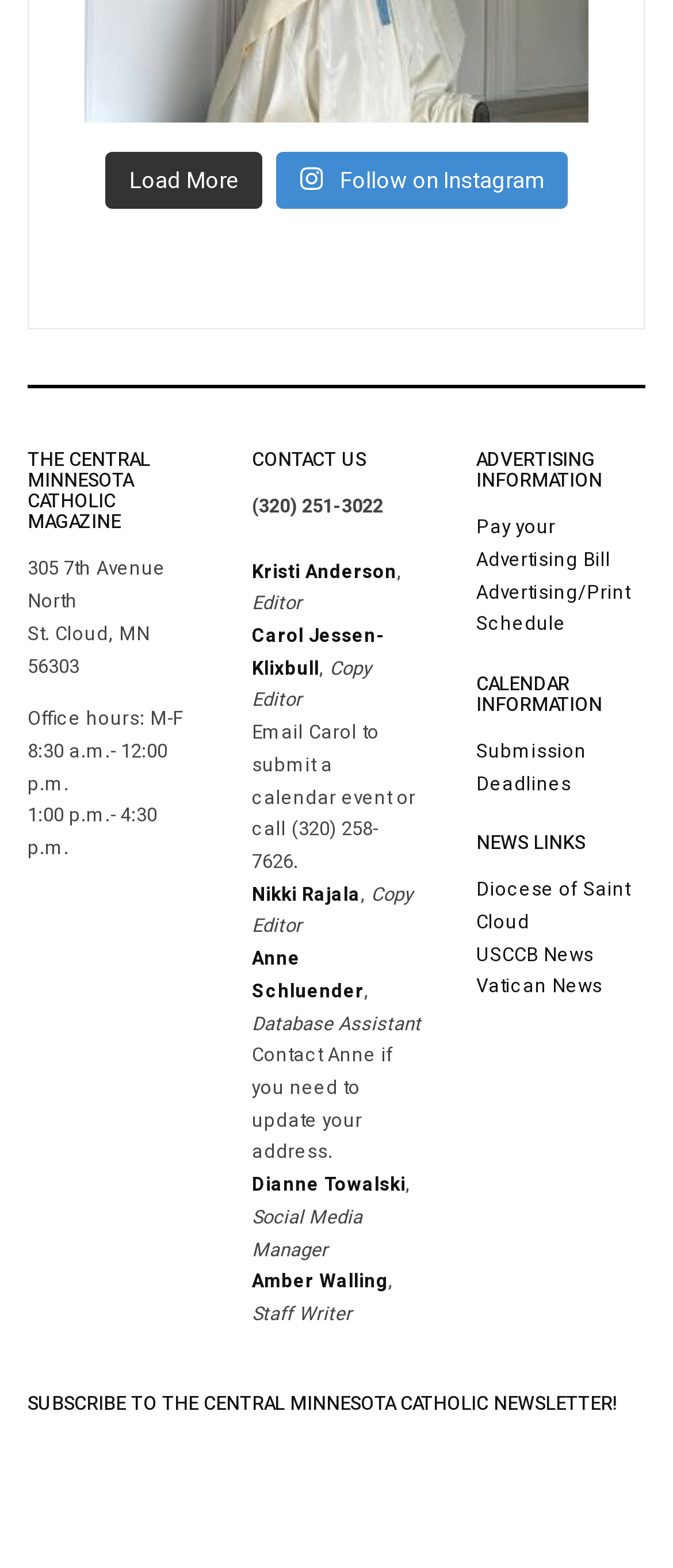What is the purpose of the 'CONTACT US' section?
Based on the screenshot, provide a one-word or short-phrase response.

To provide contact information